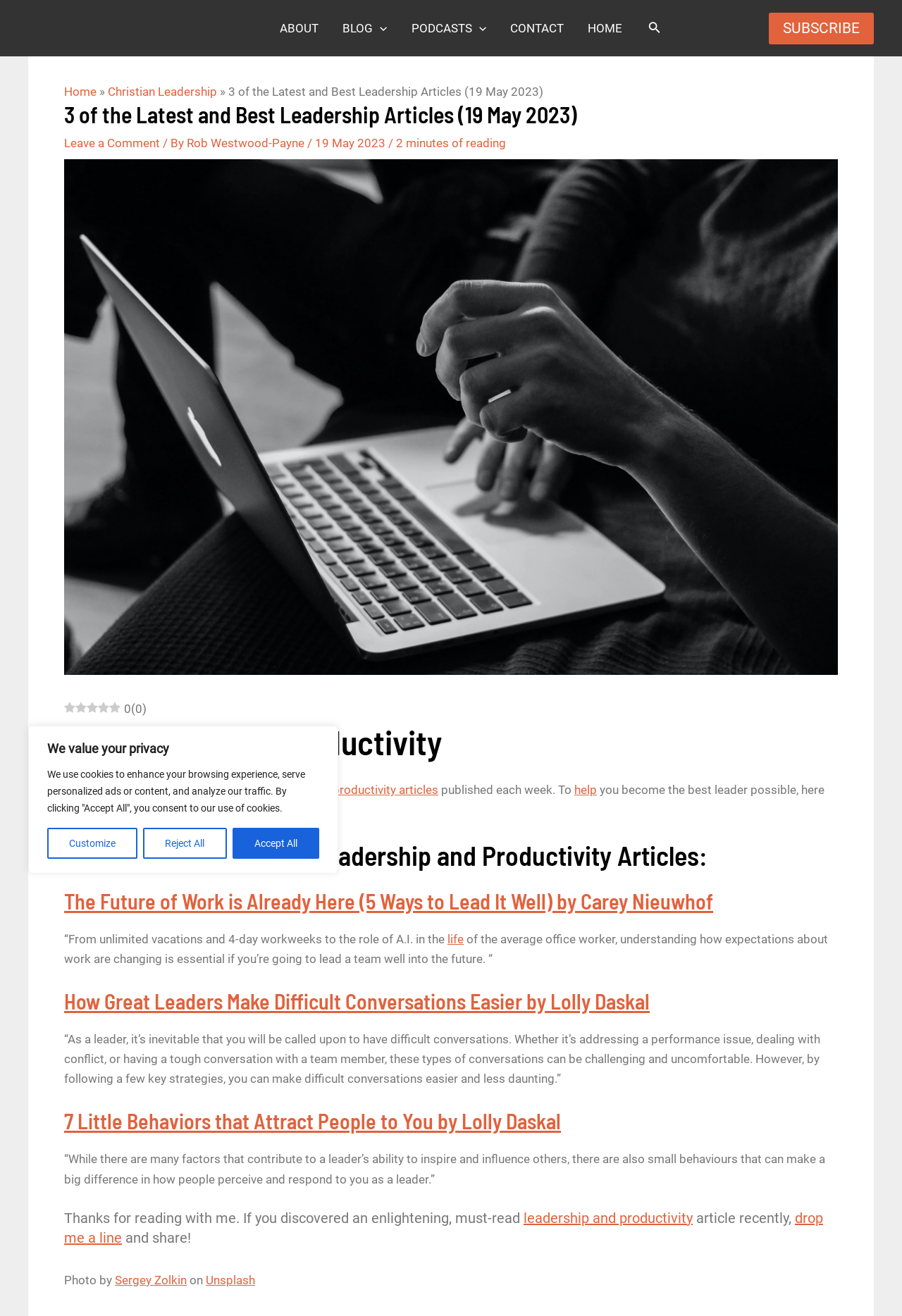Find the bounding box coordinates for the UI element whose description is: "Subscribe Now". The coordinates should be four float numbers between 0 and 1, in the format [left, top, right, bottom].

None